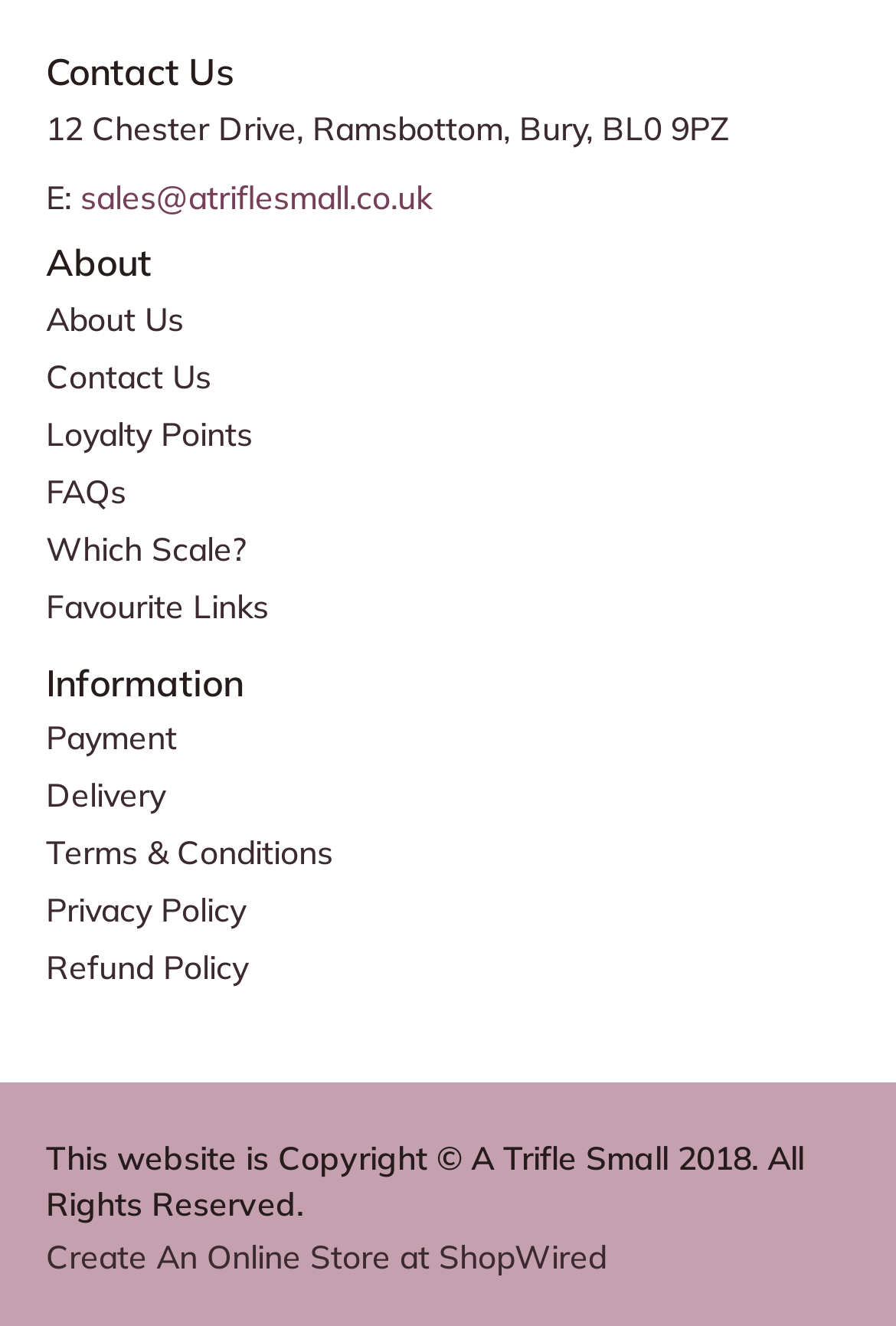Determine the bounding box coordinates for the clickable element required to fulfill the instruction: "view contact information". Provide the coordinates as four float numbers between 0 and 1, i.e., [left, top, right, bottom].

[0.051, 0.081, 0.813, 0.113]